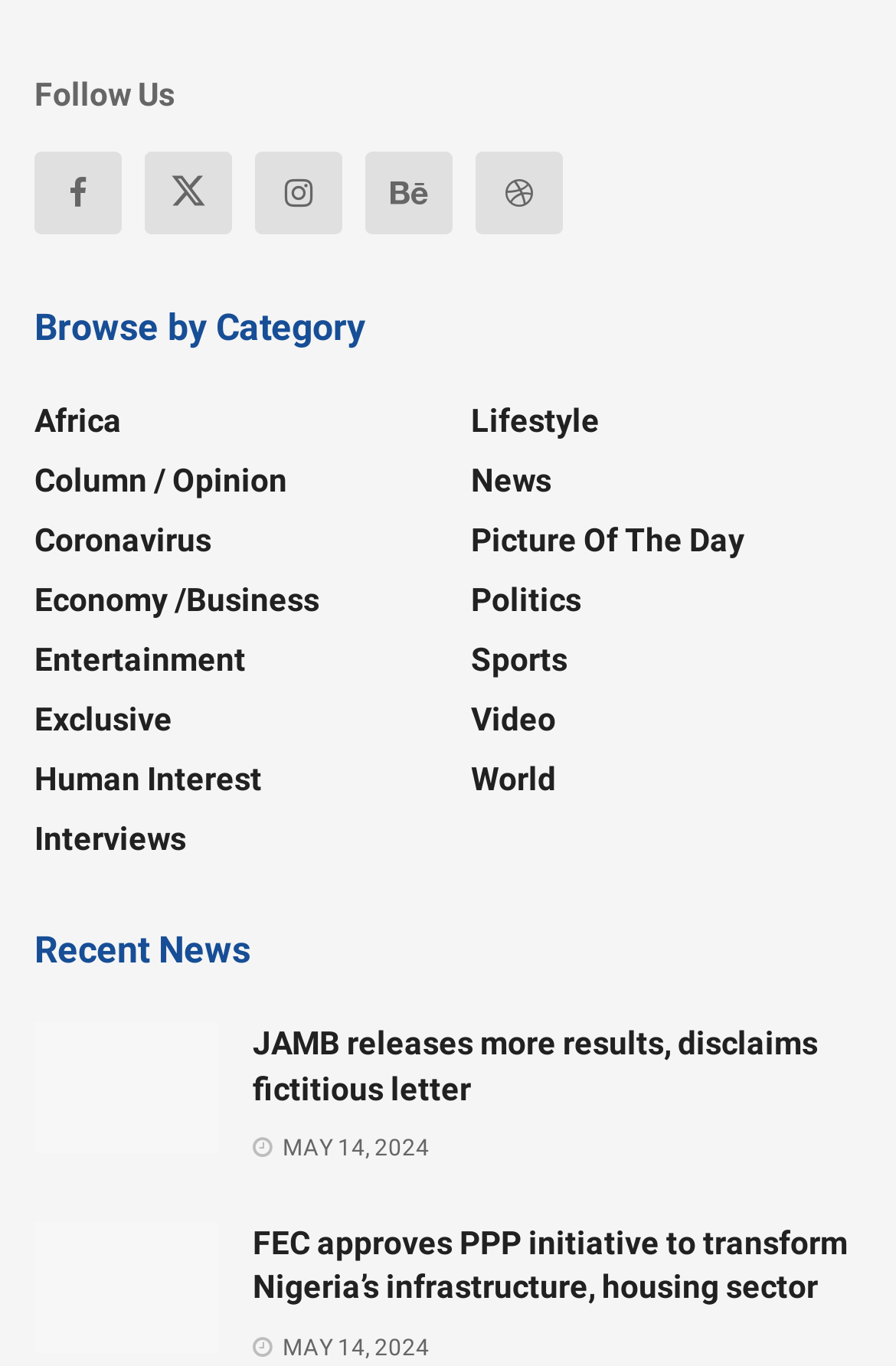Answer in one word or a short phrase: 
How many social media links are there?

4